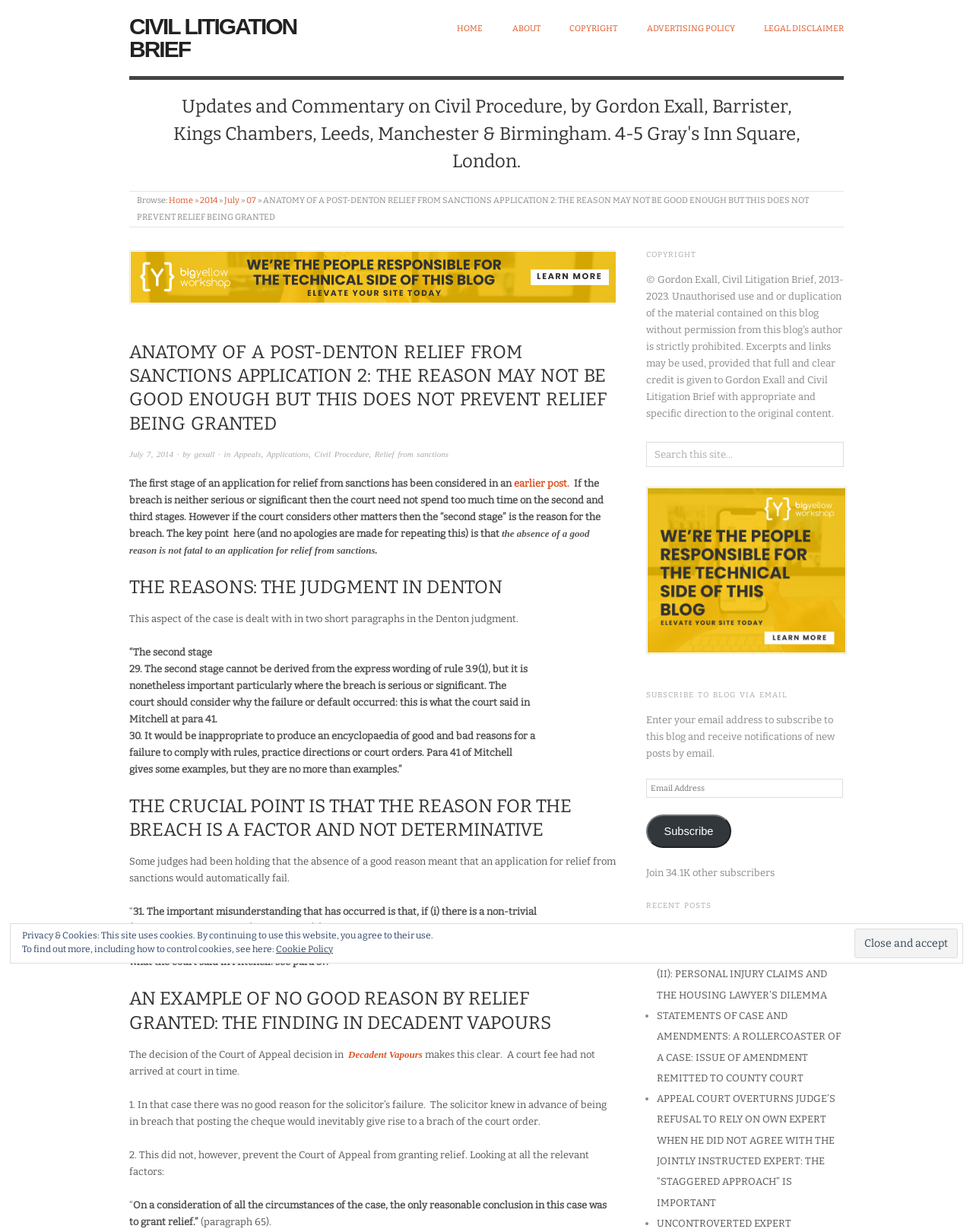Articulate a complete and detailed caption of the webpage elements.

This webpage is a blog post titled "ANATOMY OF A POST-DENTON RELIEF FROM SANCTIONS APPLICATION 2: THE REASON MAY NOT BE GOOD ENOUGH BUT THIS DOES NOT PREVENT RELIEF BEING GRANTED" from the Civil Litigation Brief website. 

At the top of the page, there are several links to other sections of the website, including "HOME", "ABOUT", "COPYRIGHT", "ADVERTISING POLICY", and "LEGAL DISCLAIMER". Below these links, there is a breadcrumb navigation menu showing the current page's location within the website.

The main content of the page is divided into several sections, each with a heading. The first section discusses the first stage of an application for relief from sanctions, which has been considered in an earlier post. The text explains that if the breach is neither serious nor significant, the court need not spend too much time on the second and third stages.

The subsequent sections delve into the reasons for the breach, citing the judgment in Denton. The text quotes paragraphs from the judgment, explaining that the absence of a good reason is not fatal to an application for relief from sanctions. 

The page also includes an example of a case where relief was granted despite no good reason being given, citing the Court of Appeal decision in Decadent Vapours. 

On the right-hand side of the page, there are several widgets, including a search bar, a subscription form to receive notifications of new posts by email, a list of recent posts, and a notice about the use of cookies on the website.